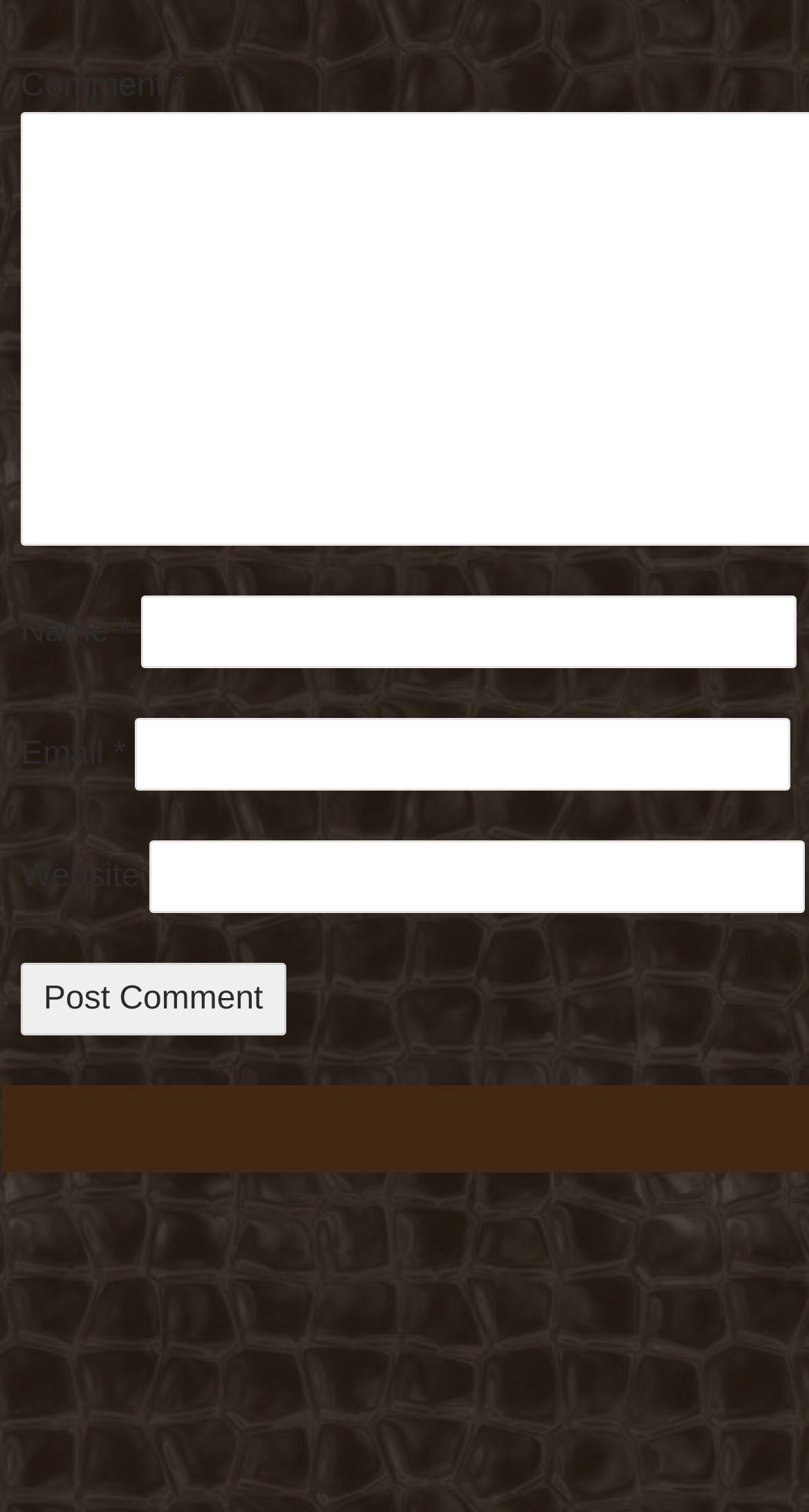Please determine the bounding box of the UI element that matches this description: parent_node: Name * name="author". The coordinates should be given as (top-left x, top-left y, bottom-right x, bottom-right y), with all values between 0 and 1.

[0.174, 0.394, 0.984, 0.442]